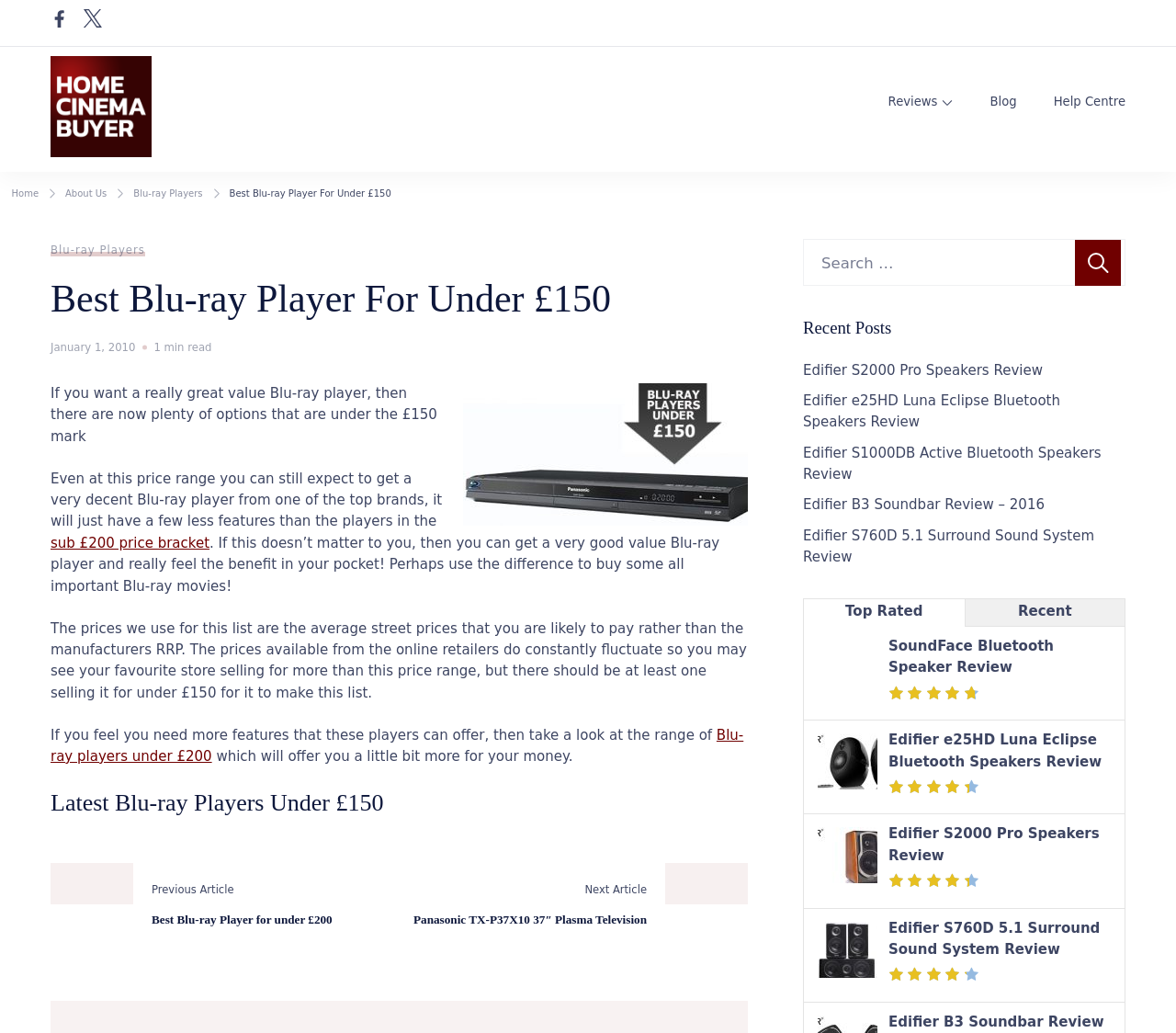Reply to the question with a brief word or phrase: What is the category of the products reviewed on this website?

Home cinema and audio